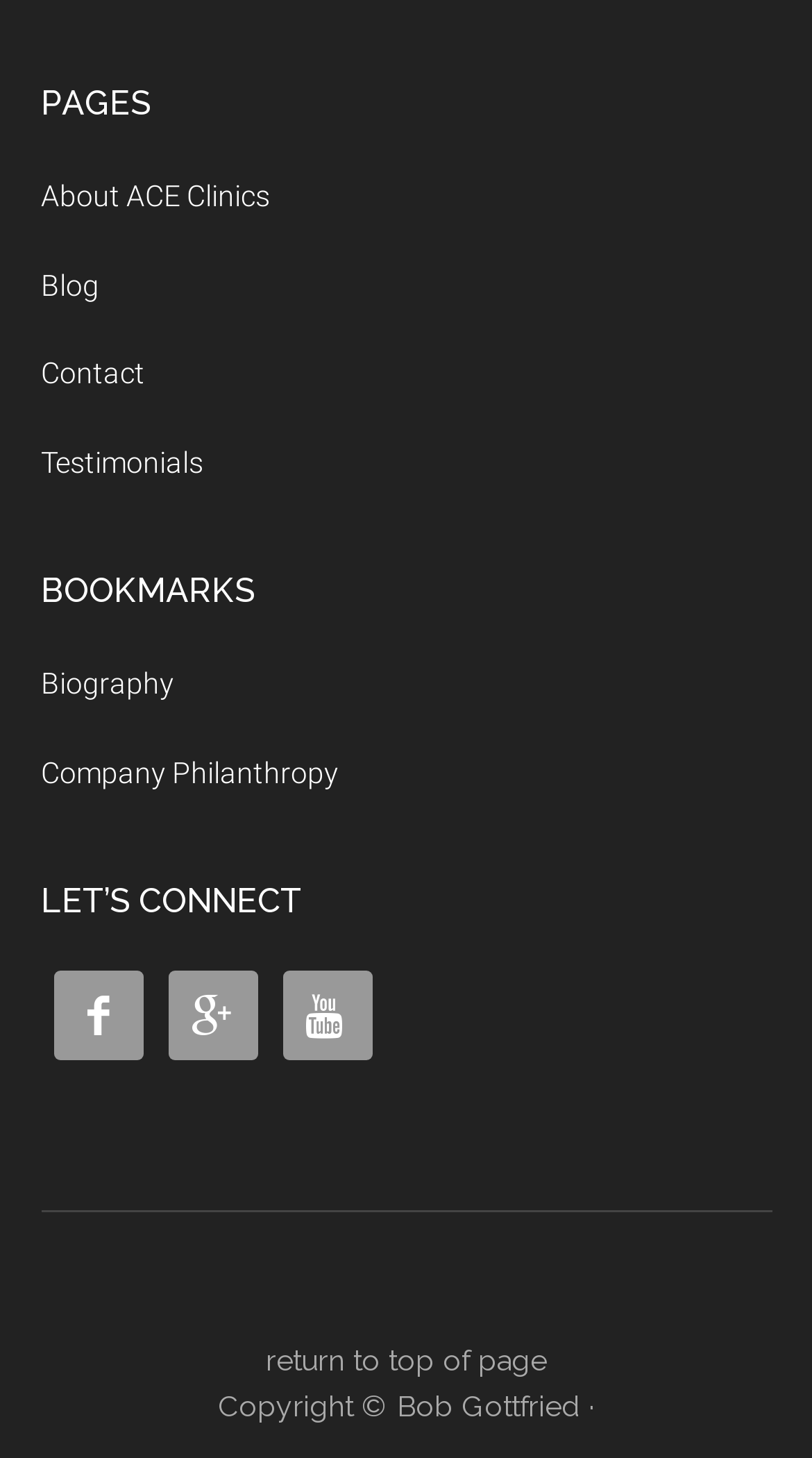Please locate the bounding box coordinates of the element that should be clicked to achieve the given instruction: "view testimonials".

[0.05, 0.306, 0.25, 0.329]